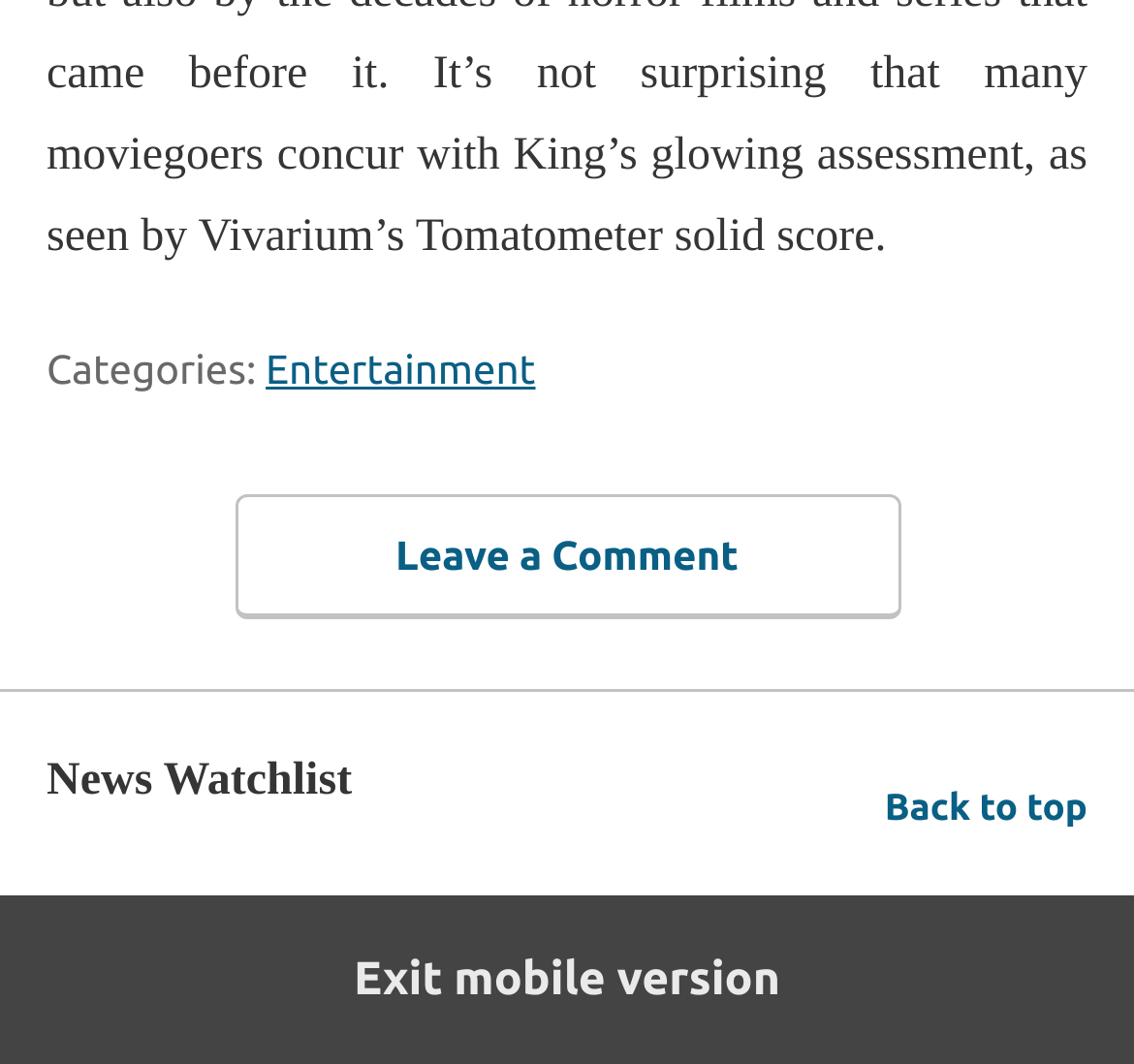Highlight the bounding box of the UI element that corresponds to this description: "Exit mobile version".

[0.0, 0.841, 1.0, 0.999]